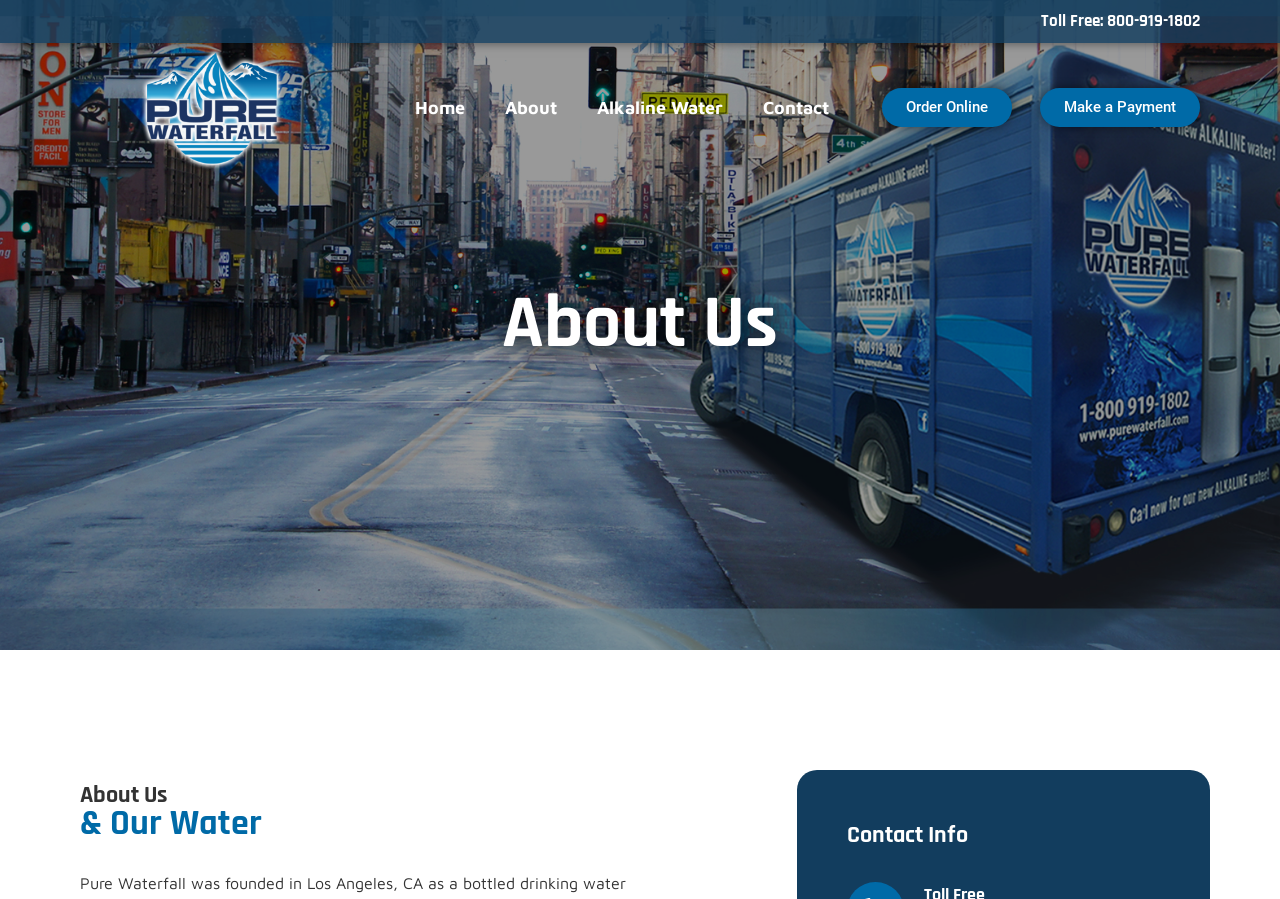What is the phone number on the top?
Using the image as a reference, answer the question in detail.

I found the phone number by looking at the top of the webpage, where I saw a heading element with the text 'Toll Free: 800-919-1802'.